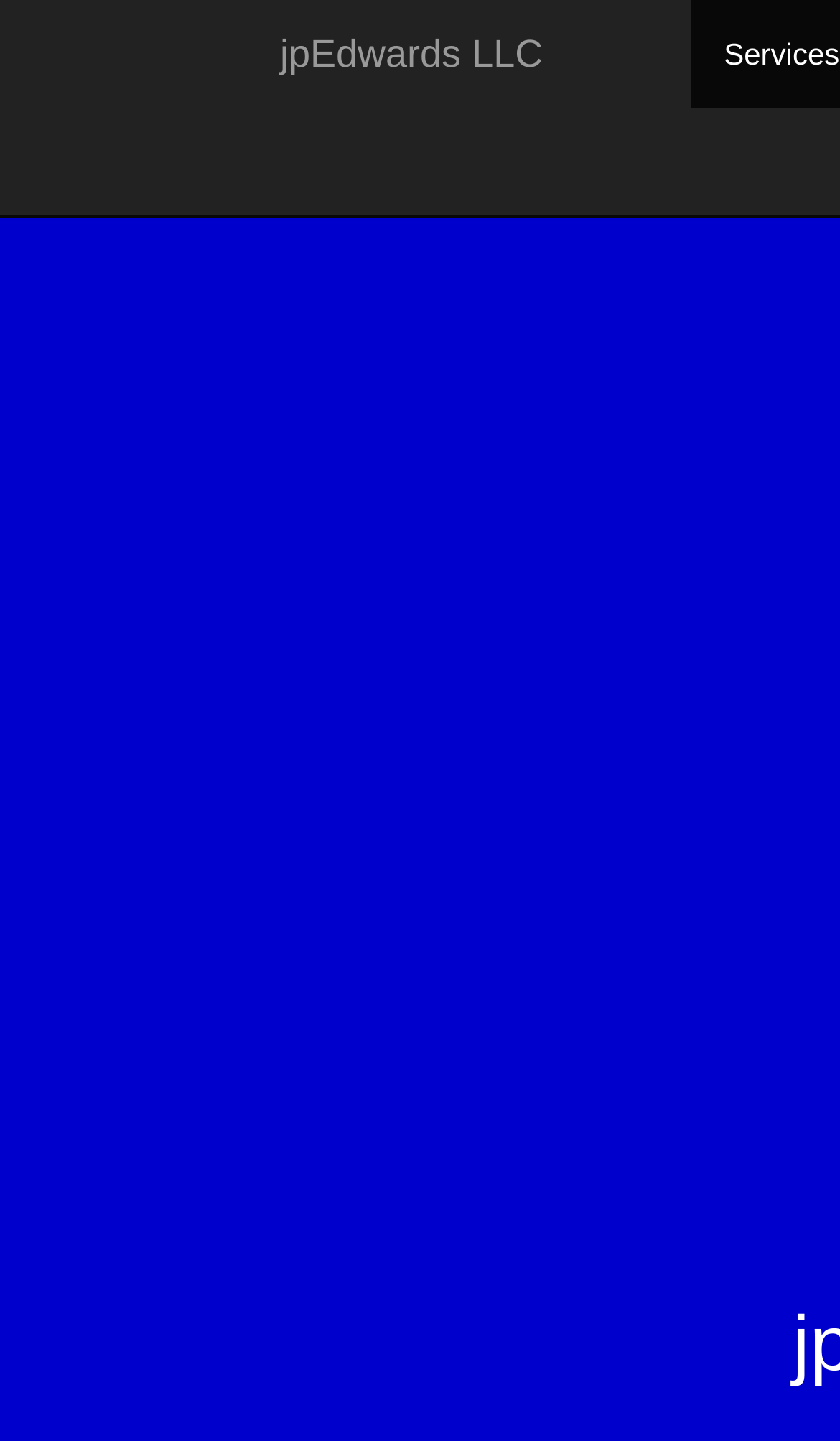Given the element description, predict the bounding box coordinates in the format (top-left x, top-left y, bottom-right x, bottom-right y). Make sure all values are between 0 and 1. Here is the element description: jpEdwards LLC

[0.295, 0.0, 0.685, 0.075]